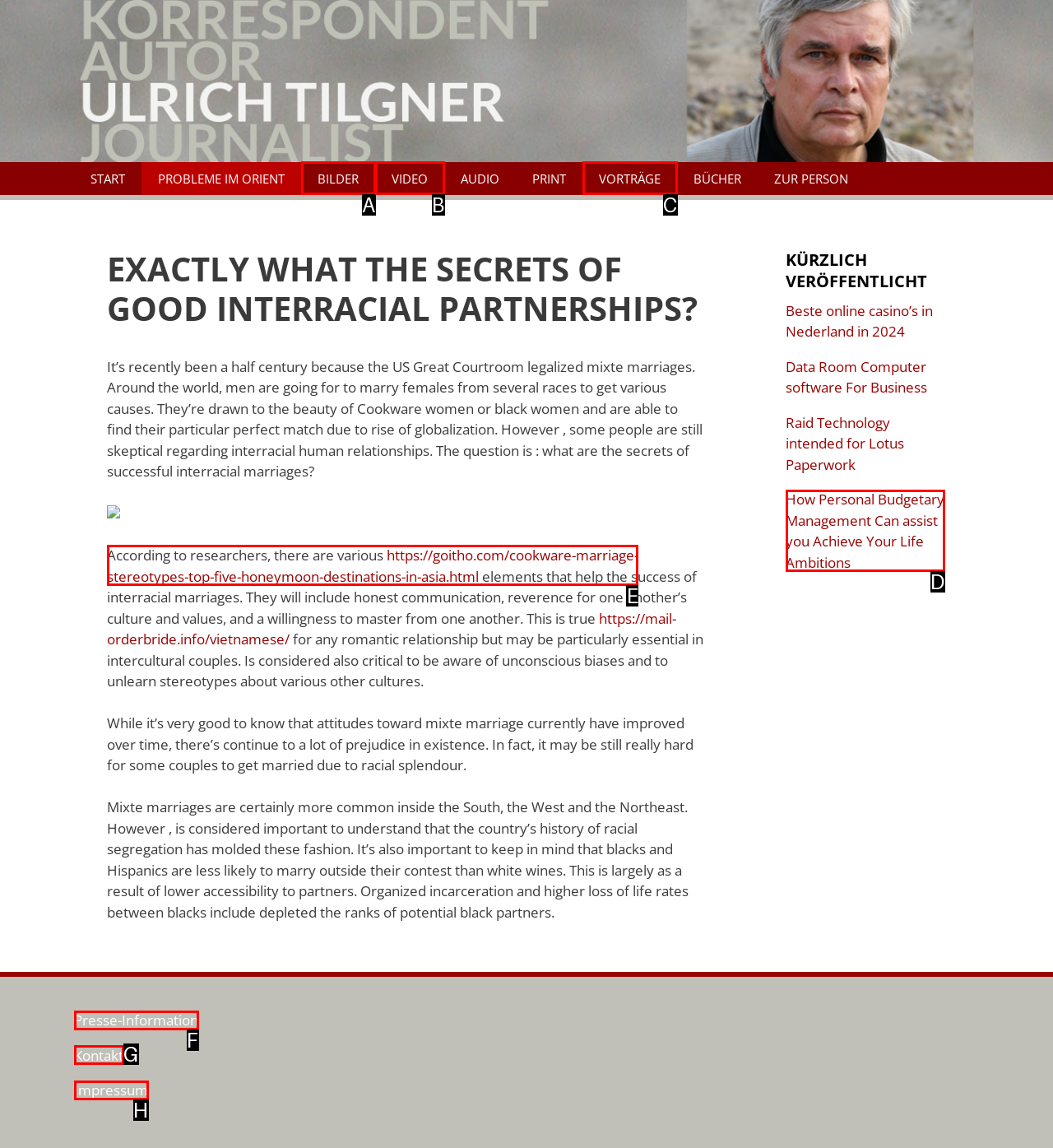Identify the letter of the correct UI element to fulfill the task: Navigate to Employer of Record (EOR) services from the given options in the screenshot.

None